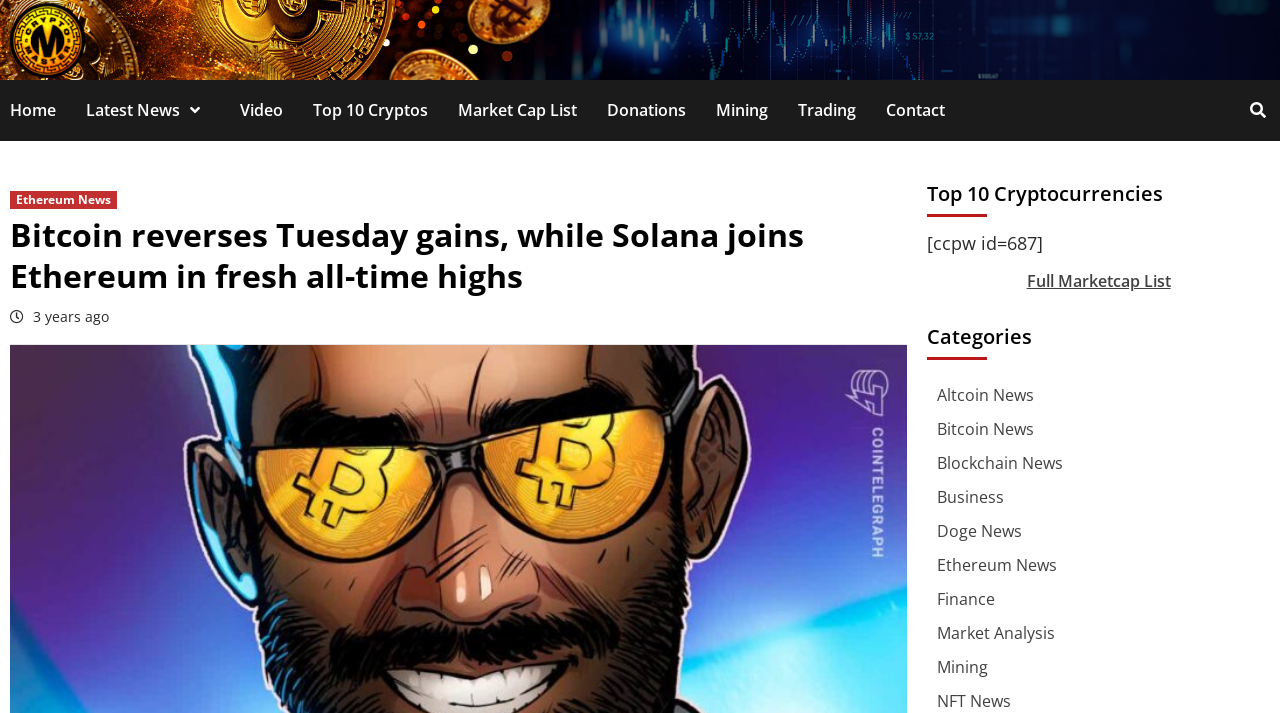Identify the bounding box coordinates of the section to be clicked to complete the task described by the following instruction: "View the full market capitalization list". The coordinates should be four float numbers between 0 and 1, formatted as [left, top, right, bottom].

[0.802, 0.378, 0.915, 0.409]